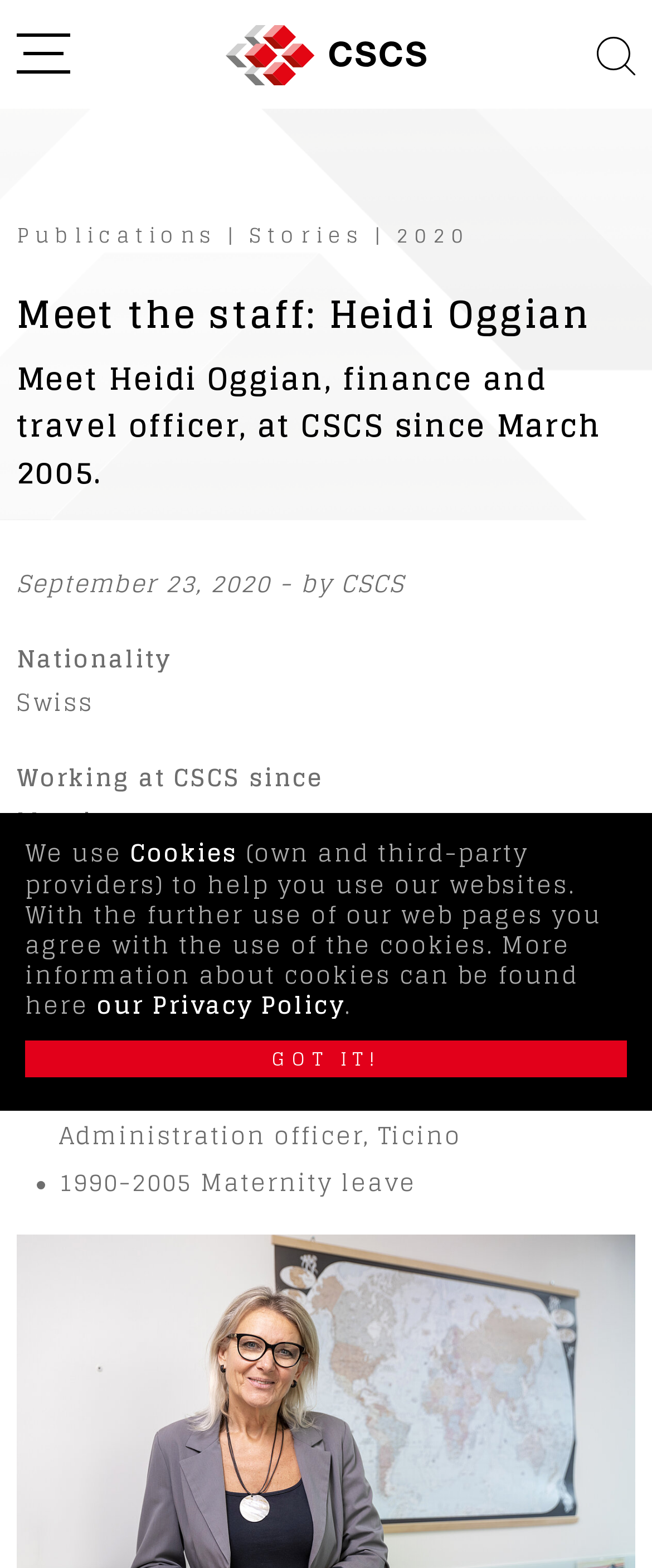Please extract and provide the main headline of the webpage.

Meet the staff: Heidi Oggian